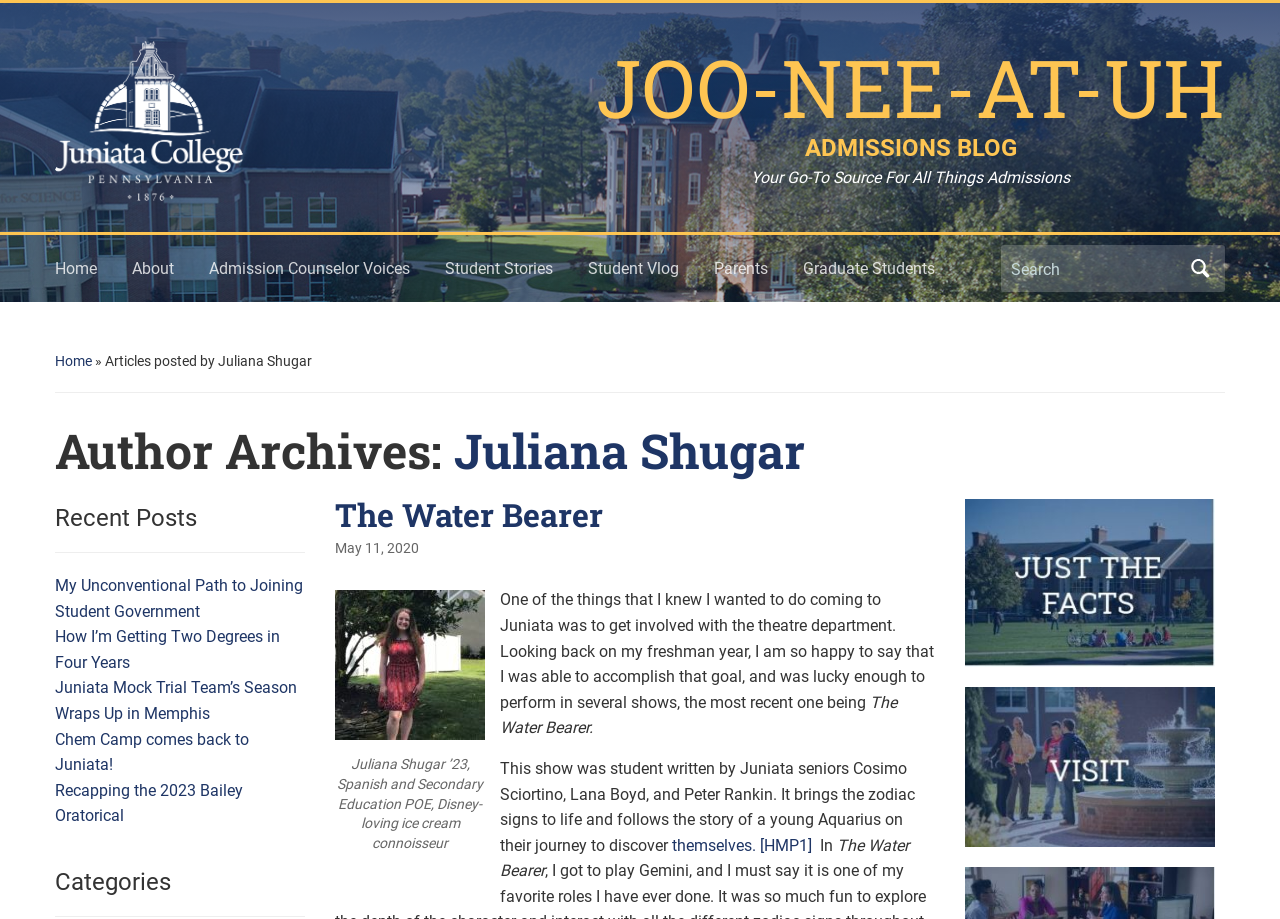With reference to the screenshot, provide a detailed response to the question below:
What is the category of the article?

The category of the article can be determined by looking at the heading 'Categories' and the link 'The Water Bearer' below it. This link is categorized under the 'Categories' heading, indicating that 'The Water Bearer' is a category.